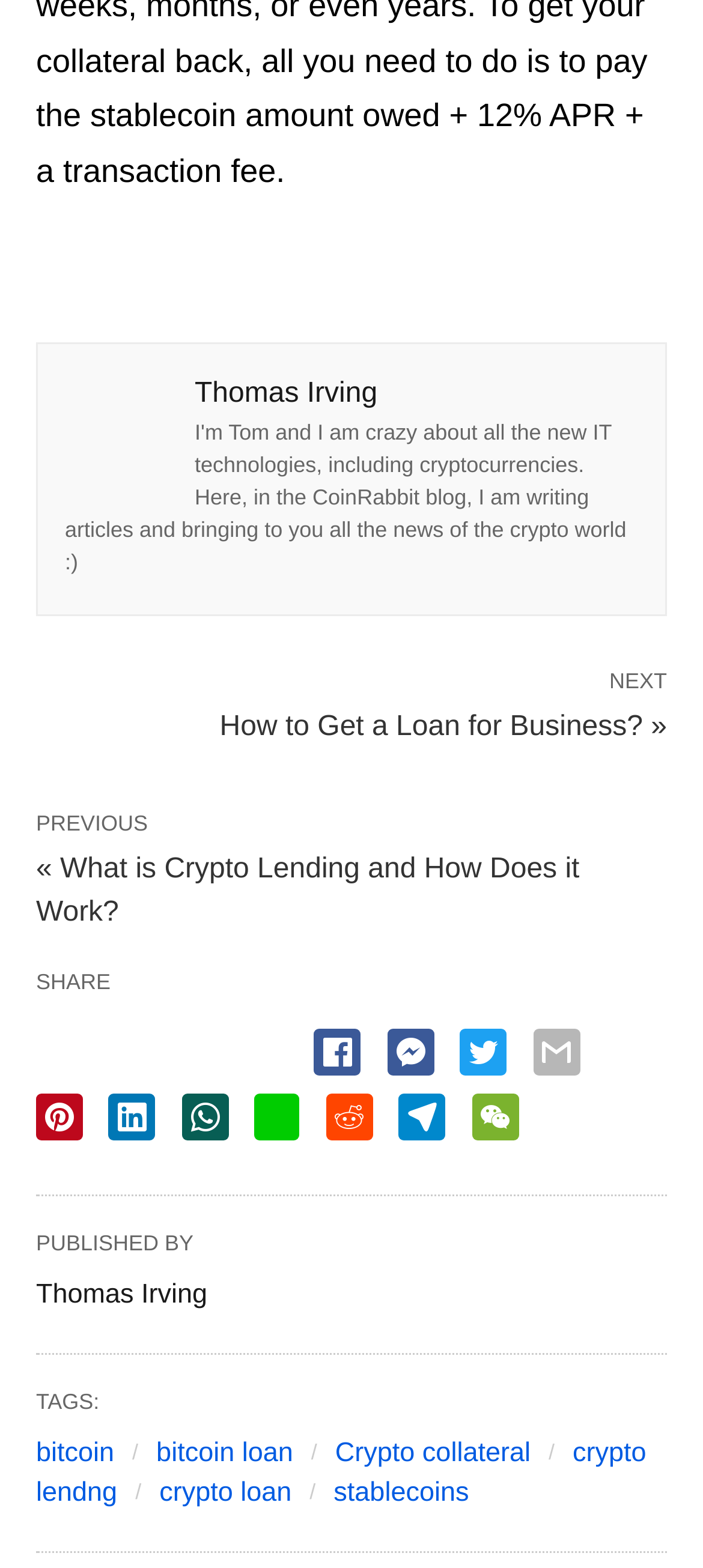Find the bounding box coordinates of the element I should click to carry out the following instruction: "Read the next article".

[0.312, 0.451, 0.949, 0.478]